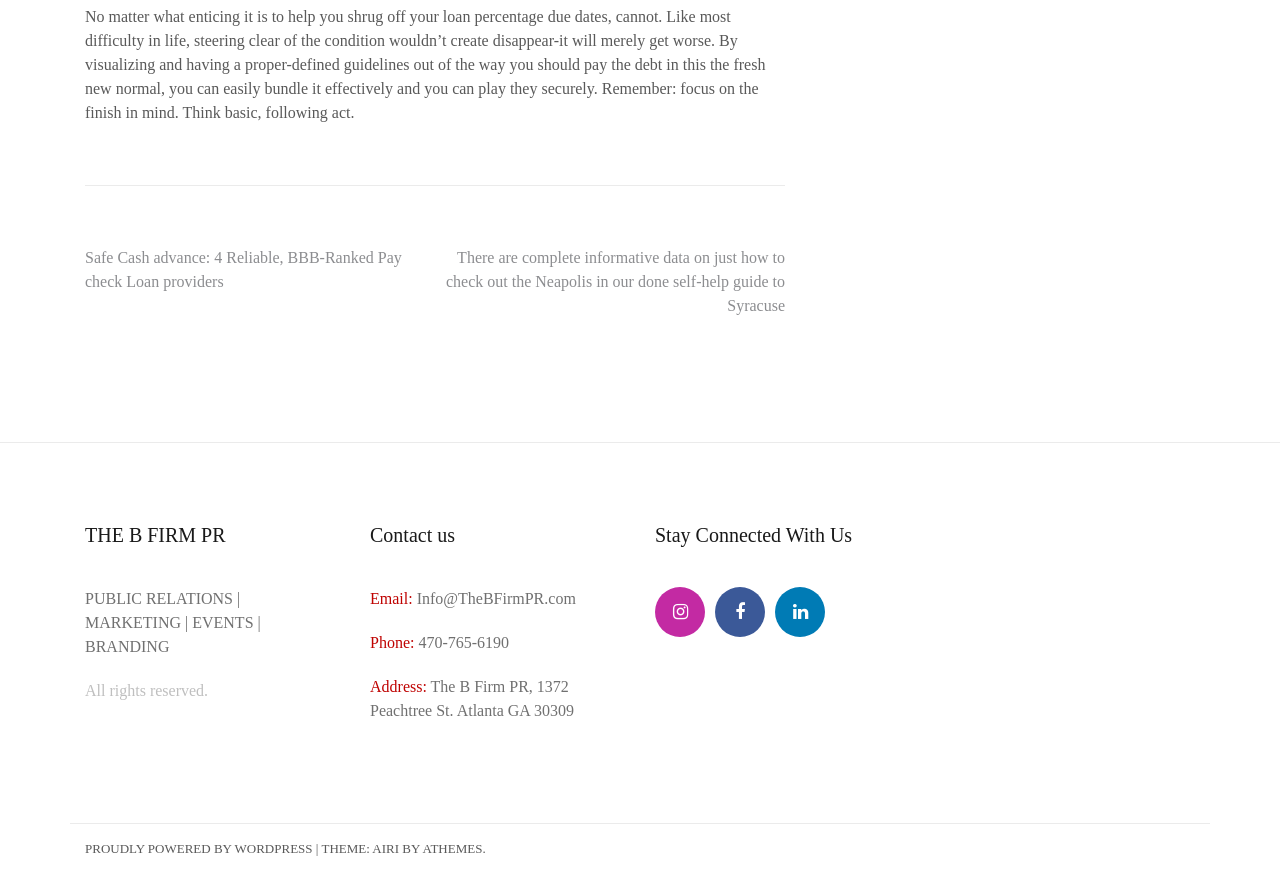Please provide the bounding box coordinates for the element that needs to be clicked to perform the instruction: "Check out our address". The coordinates must consist of four float numbers between 0 and 1, formatted as [left, top, right, bottom].

[0.289, 0.776, 0.448, 0.823]